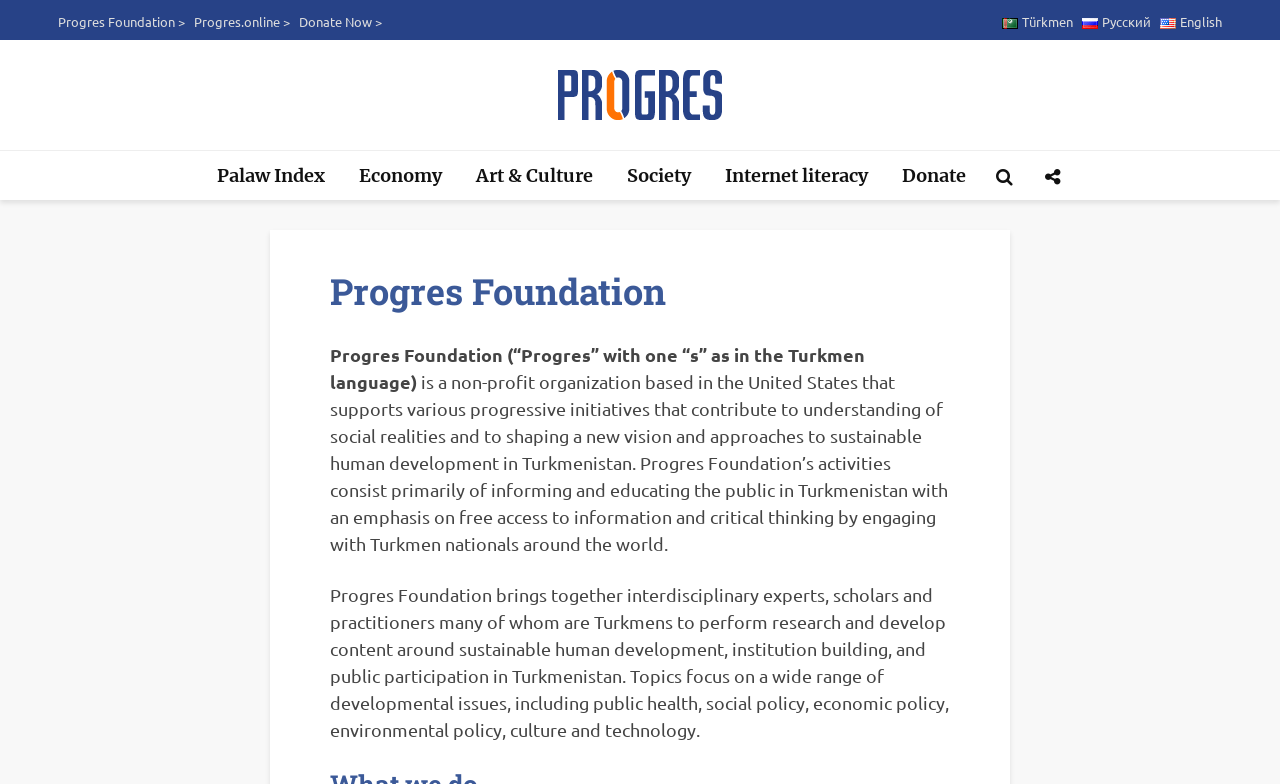Using the given description, provide the bounding box coordinates formatted as (top-left x, top-left y, bottom-right x, bottom-right y), with all values being floating point numbers between 0 and 1. Description: Donate Now >

[0.234, 0.008, 0.298, 0.047]